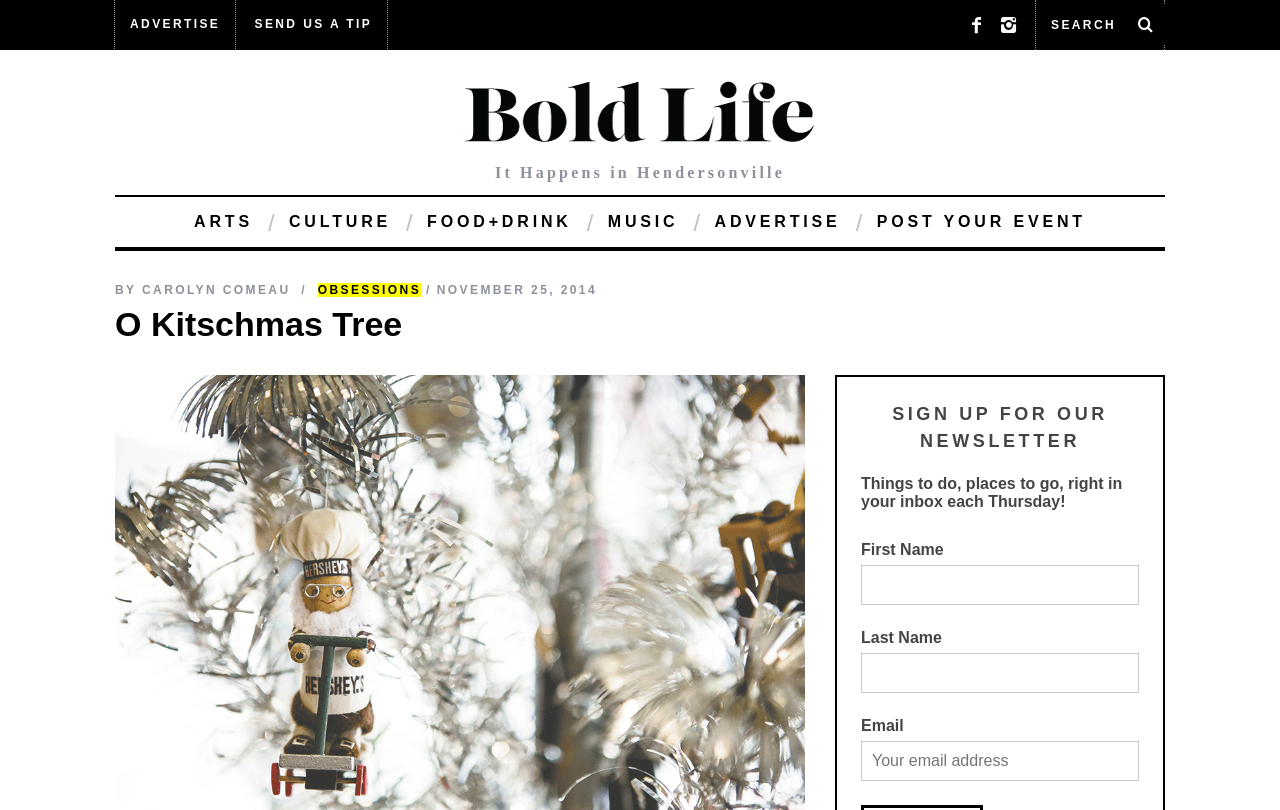Determine the title of the webpage and give its text content.

O Kitschmas Tree